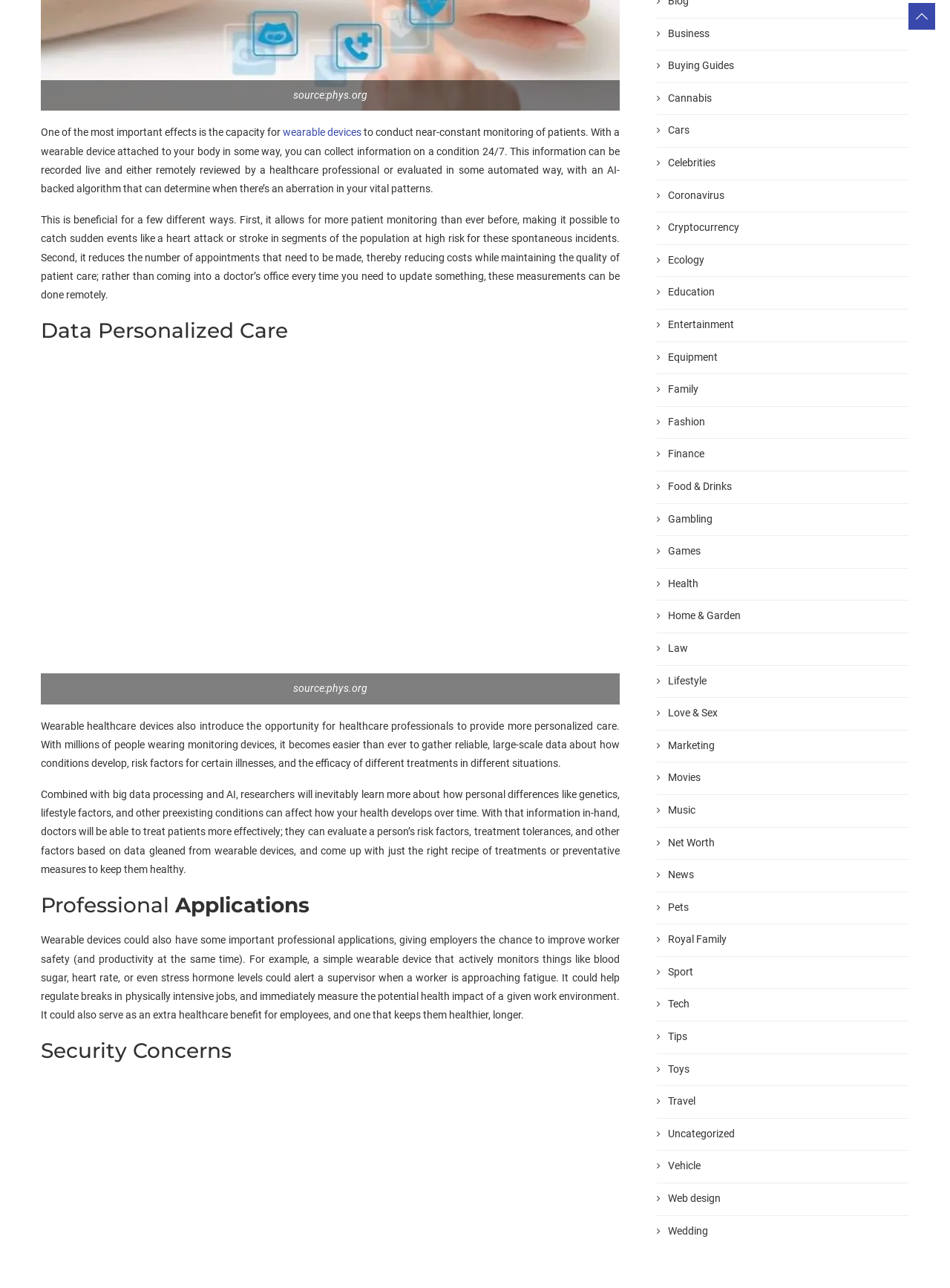What is the potential application of wearable devices in worker safety?
Utilize the information in the image to give a detailed answer to the question.

Wearable devices can help regulate breaks in physically intensive jobs, and immediately measure the potential health impact of a given work environment, thereby improving worker safety.